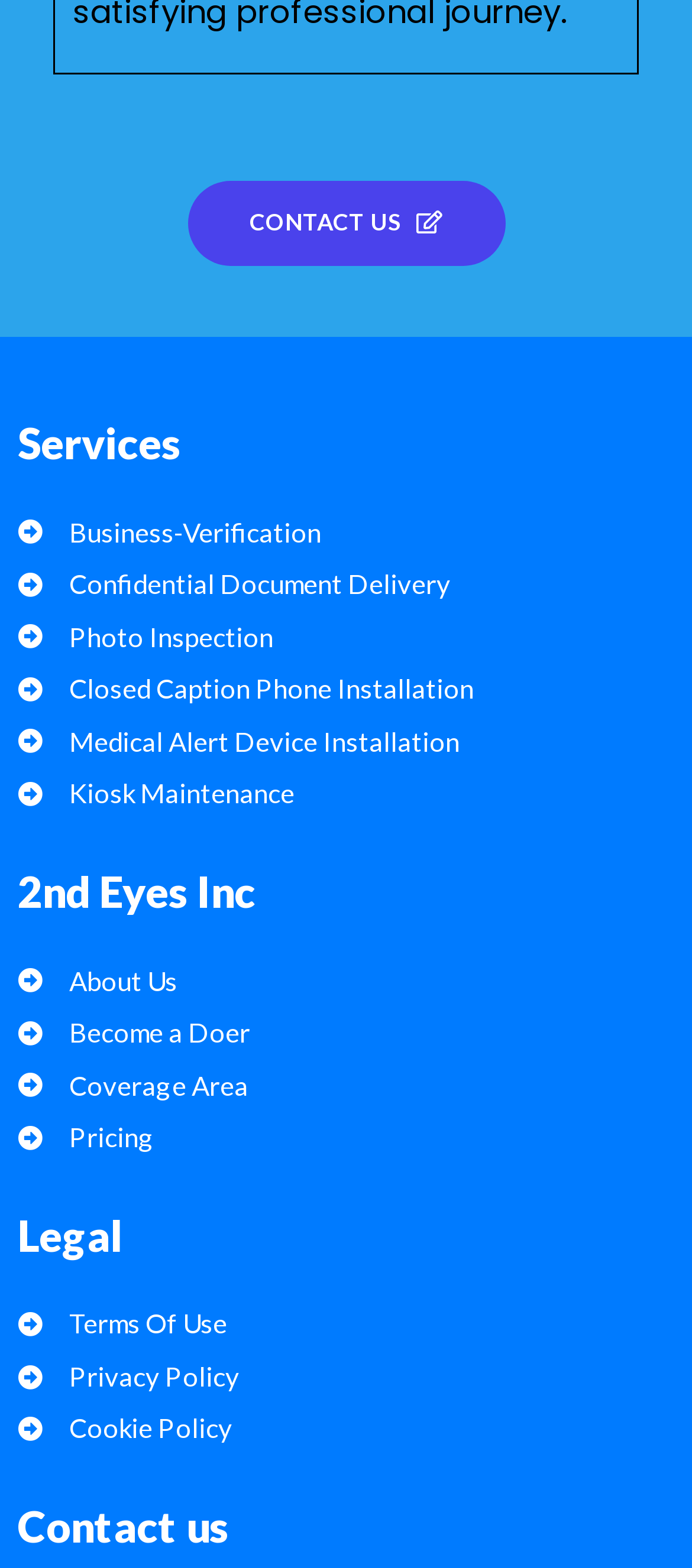Select the bounding box coordinates of the element I need to click to carry out the following instruction: "Contact Us".

[0.271, 0.115, 0.729, 0.17]